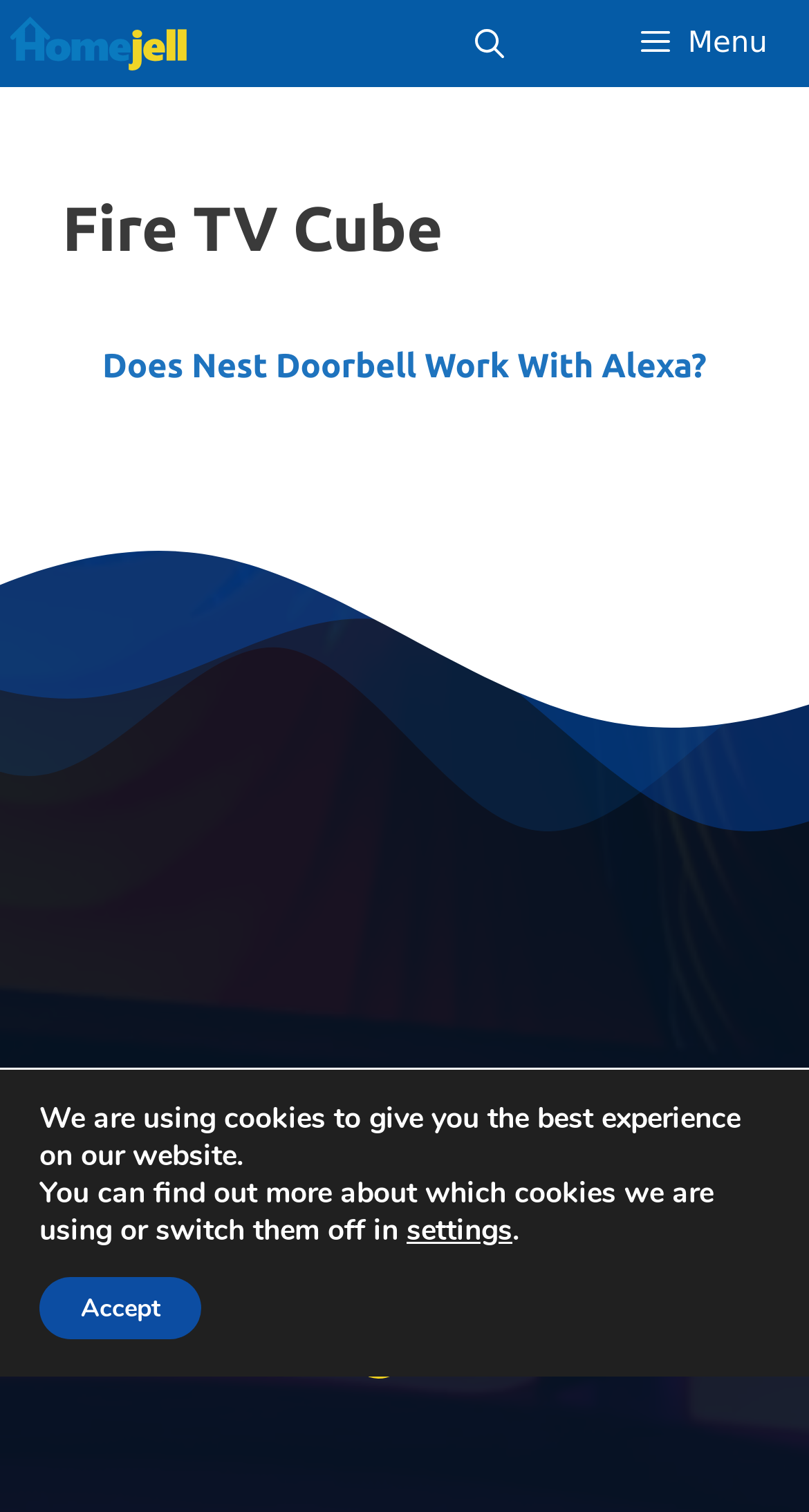Give an in-depth explanation of the webpage layout and content.

The webpage is about comparing and deciding if the Fire TV Cube is suitable for one's setup. At the top left, there is a logo of "Homejell" which is a clickable link, accompanied by a small image. Next to it, on the top right, is a "Menu" button. Below the logo, there is a search bar link labeled "Open Search Bar".

The main content of the page is divided into two sections. The top section has a heading "Fire TV Cube" and the bottom section has a heading "Does Nest Doorbell Work With Alexa?". The latter section also contains a link with the same title.

On the bottom right of the page, there is a figure with a link. Below it, there is a GDPR Cookie Banner that spans the entire width of the page. The banner contains two paragraphs of text explaining the use of cookies on the website, followed by a "settings" button and an "Accept" button.

Overall, the webpage has a simple layout with a focus on providing information and comparisons about the Fire TV Cube, along with some additional features like a search bar and a cookie banner.